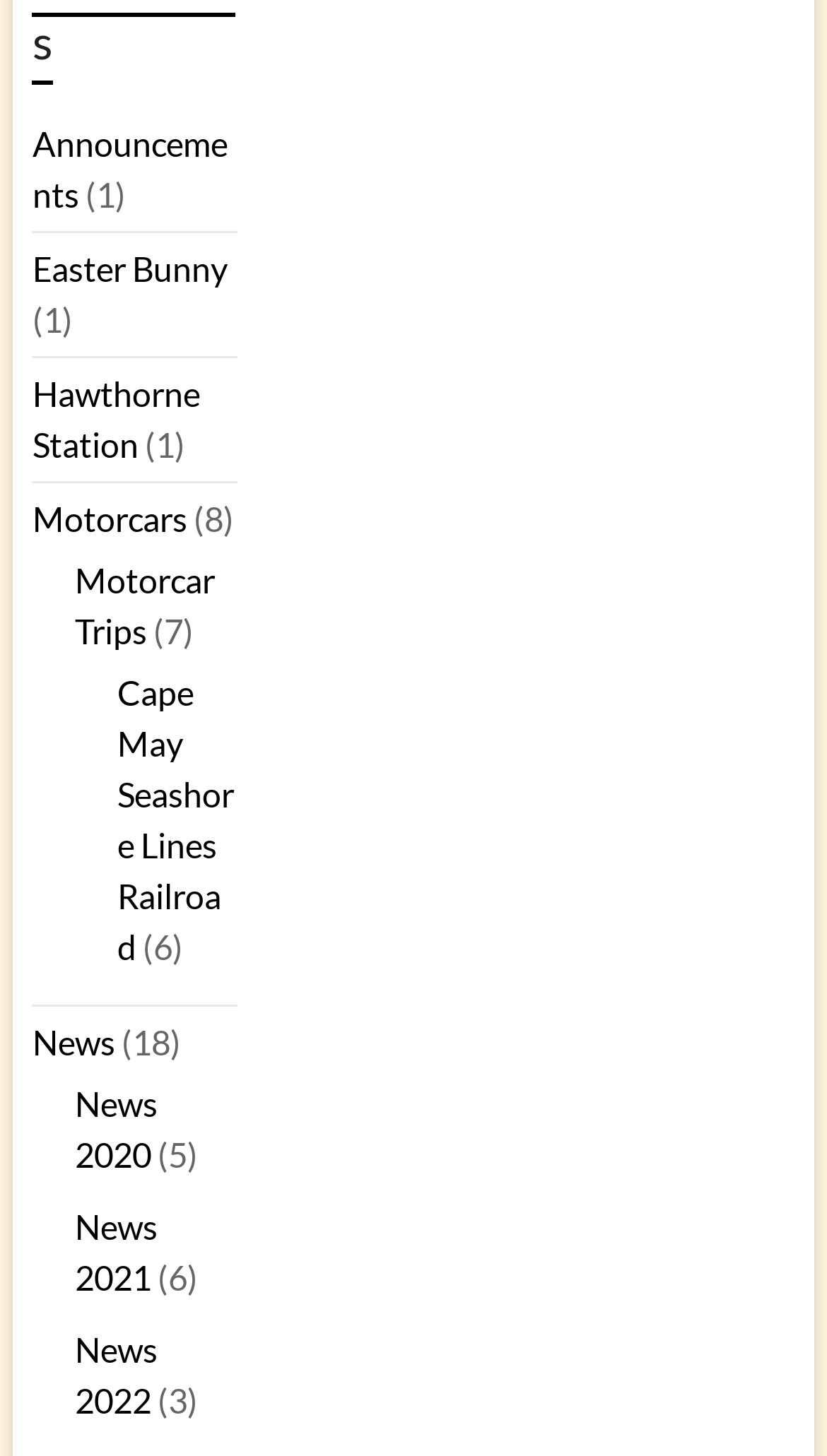What is the last link on the webpage?
Analyze the screenshot and provide a detailed answer to the question.

The last link on the webpage is 'News 2022', which is located at the bottom left corner with a bounding box of [0.091, 0.913, 0.191, 0.976].